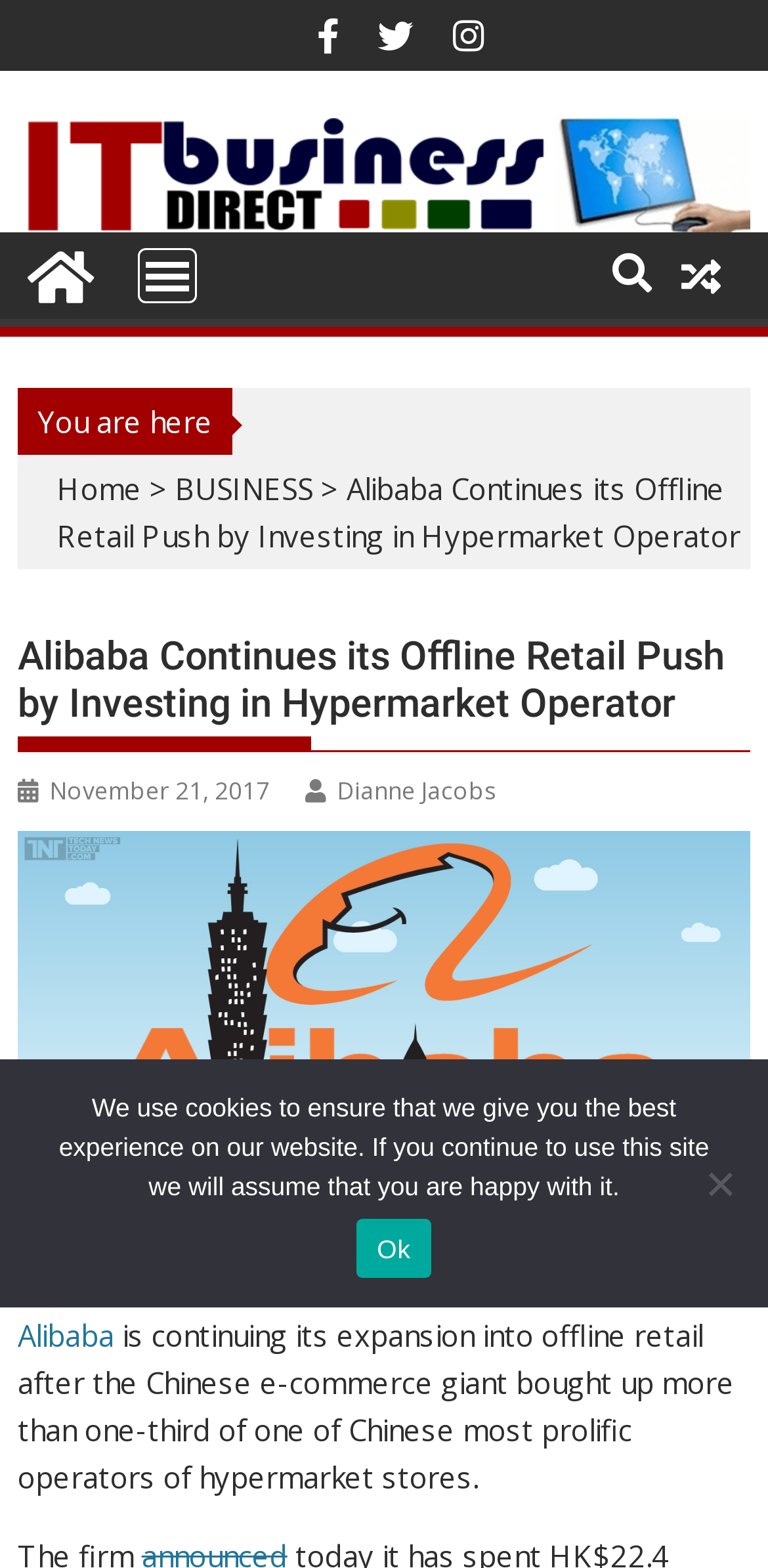Kindly determine the bounding box coordinates for the clickable area to achieve the given instruction: "Click the MENU button".

[0.179, 0.159, 0.256, 0.194]